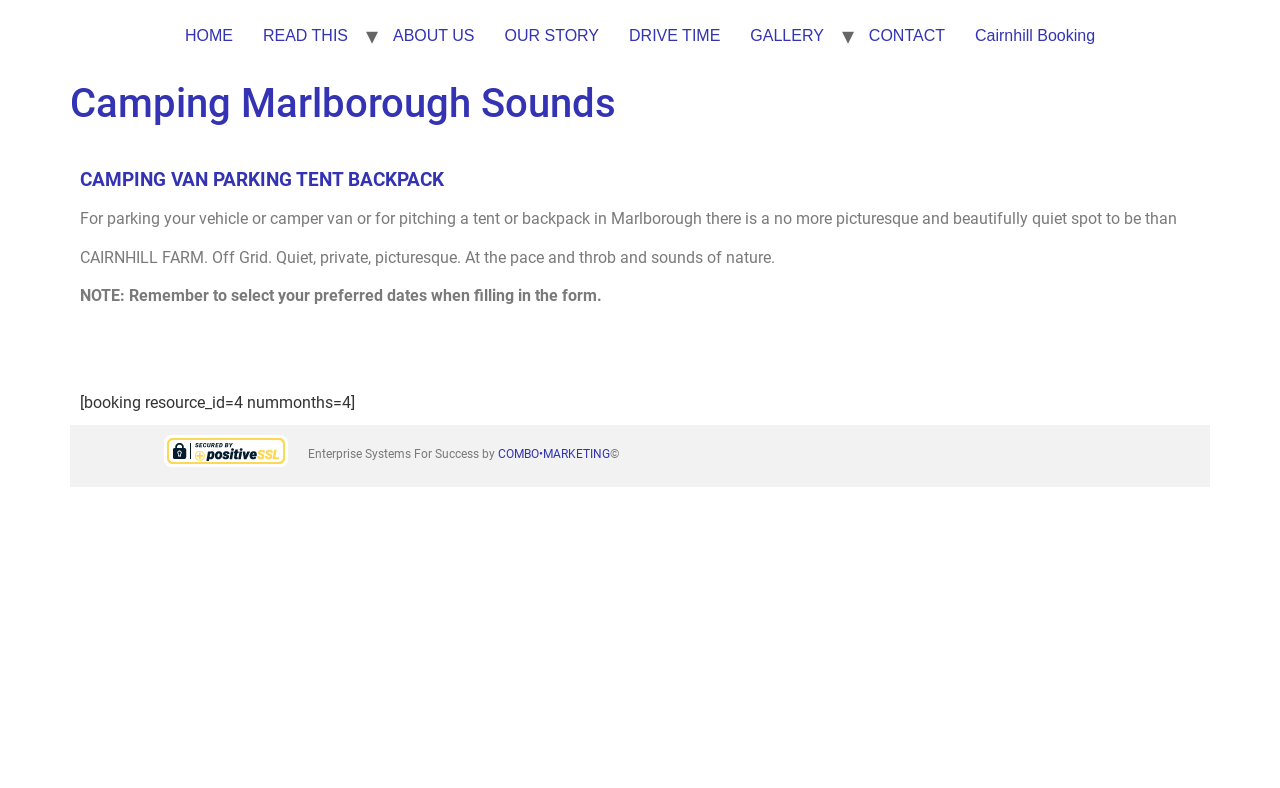Answer the following query concisely with a single word or phrase:
What type of vehicles can be parked?

Camper van